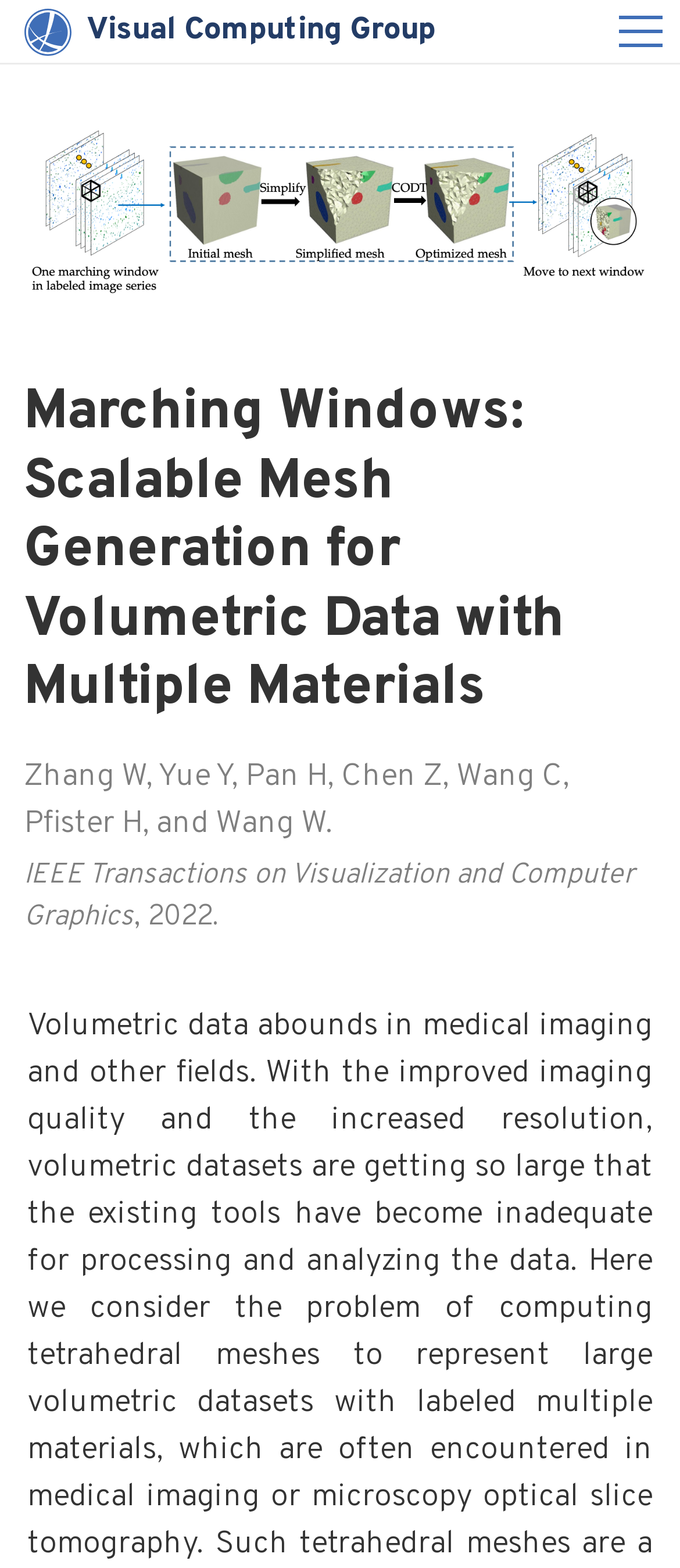What is the name of the journal where the research paper was published?
Using the visual information, respond with a single word or phrase.

IEEE Transactions on Visualization and Computer Graphics